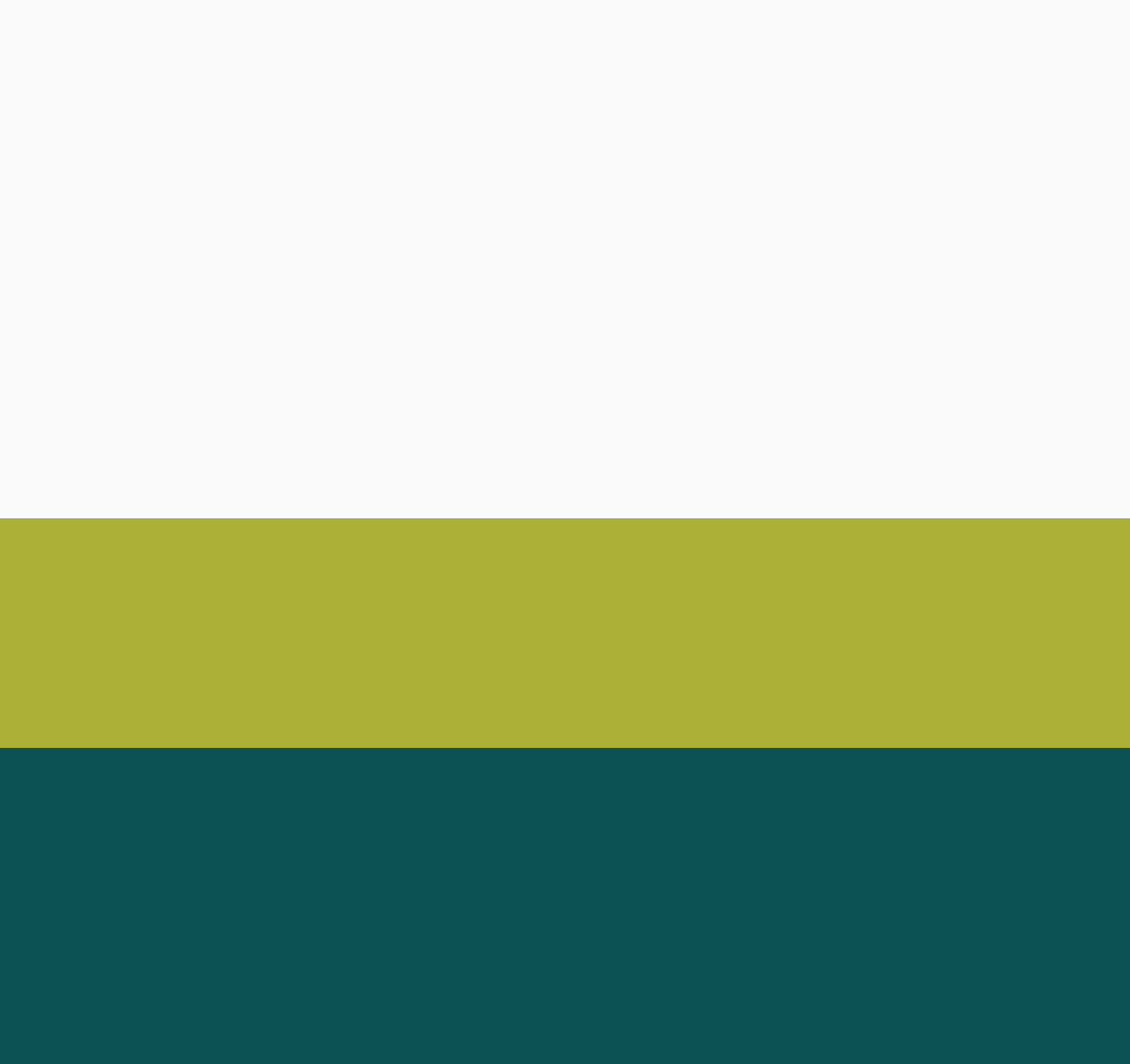Please find the bounding box coordinates of the element that you should click to achieve the following instruction: "Click CONTACT link". The coordinates should be presented as four float numbers between 0 and 1: [left, top, right, bottom].

[0.03, 0.952, 0.078, 0.966]